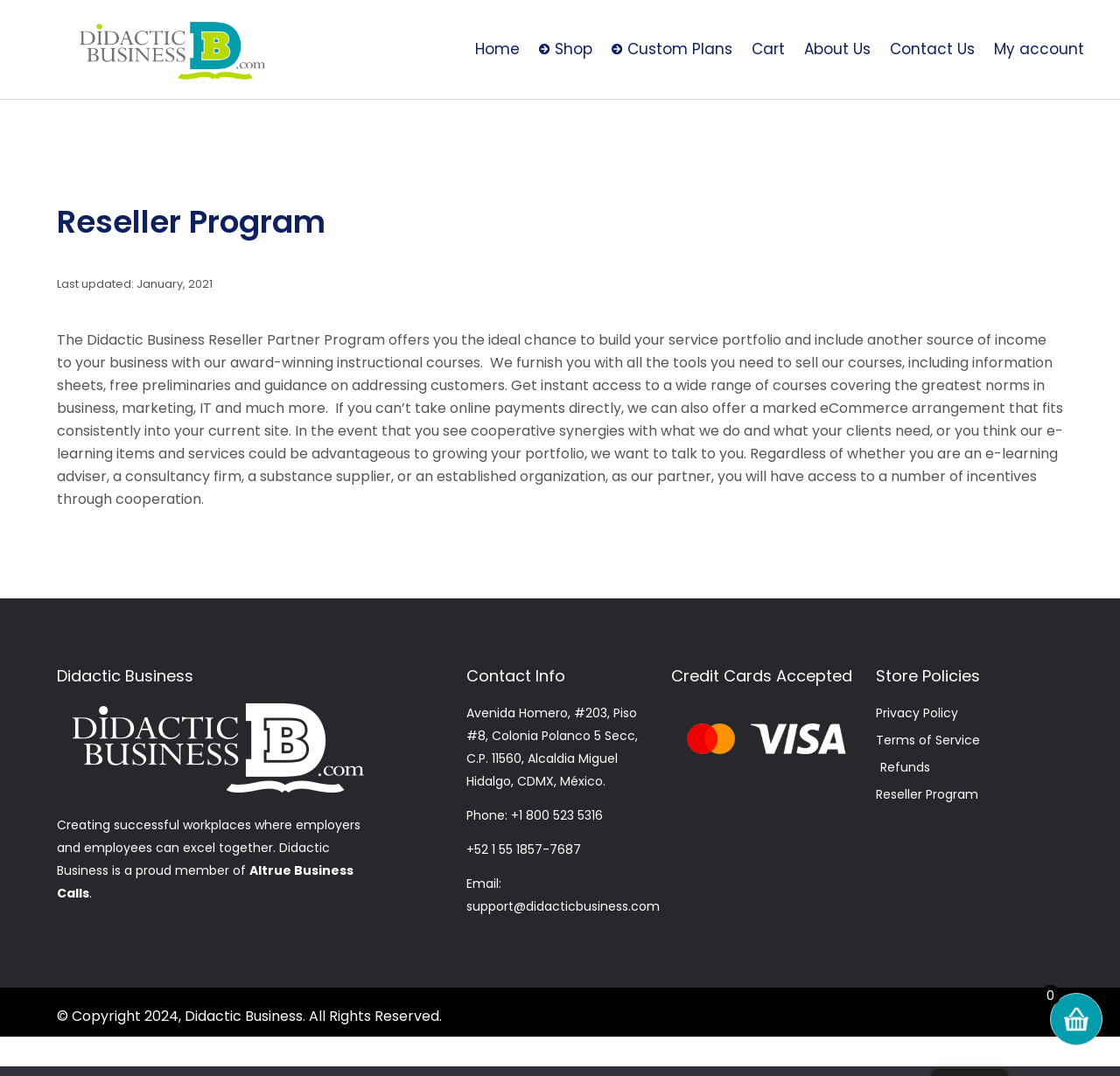What is the phone number of Didactic Business?
Refer to the screenshot and deliver a thorough answer to the question presented.

The phone number of Didactic Business is mentioned in the 'Contact Info' section, which is located at the bottom of the webpage. The phone number is '+1 800 523 5316'.